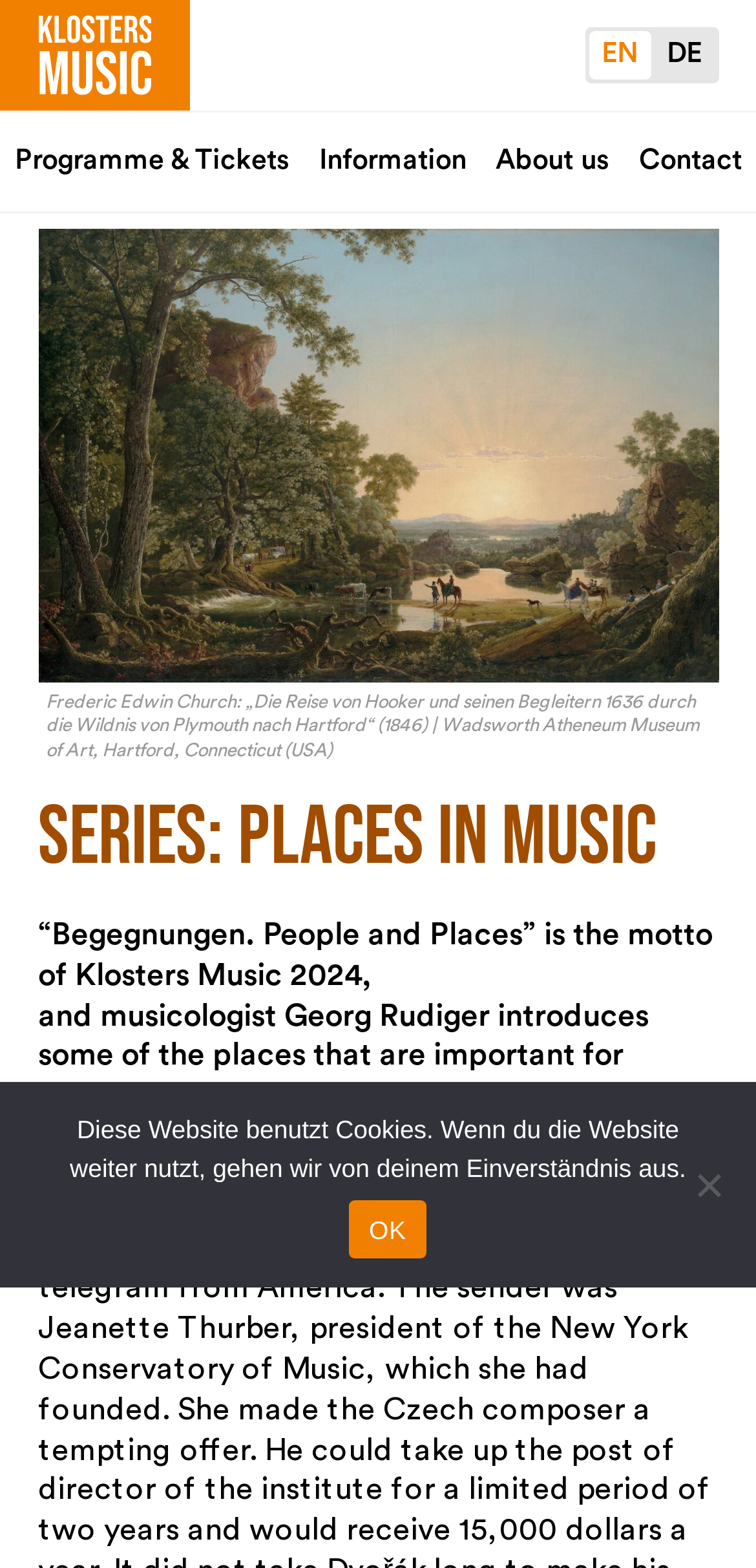What is the title of the series?
Can you give a detailed and elaborate answer to the question?

I found a heading 'SERIES: PLACES IN MUSIC' on the webpage, which indicates that the title of the series is 'Places in music'.